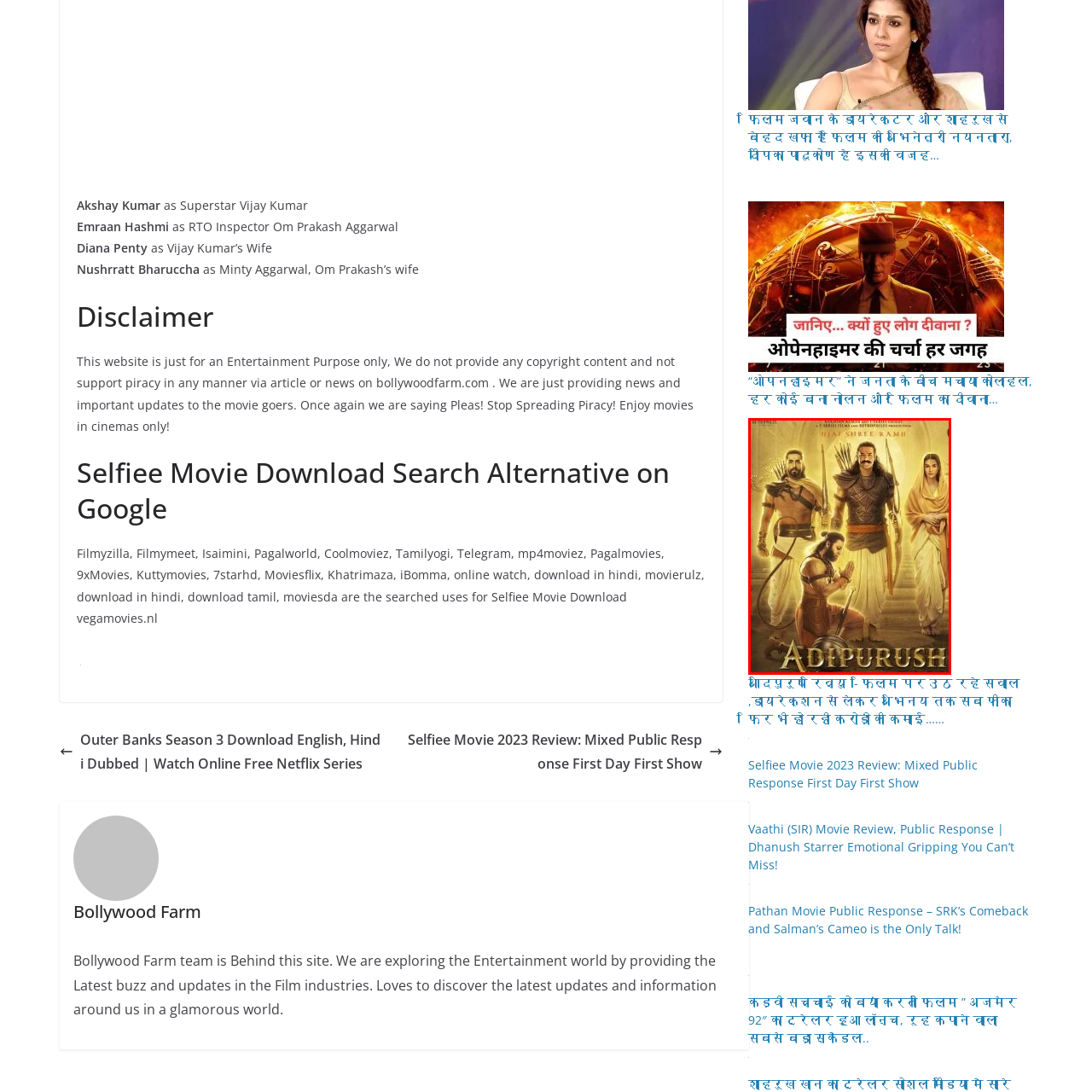Write a thorough description of the contents of the image marked by the red outline.

The promotional image for the film "Adipurush" showcases a visually striking representation of its central characters, presented in a grand and mythological style. The artwork features key figures from the storyline, depicted with rich detail and vibrant colors that evoke a sense of epic adventure. 

The central character stands prominently, flanked by others who embody strength and valor, set against a backdrop that hints at ancient architecture, enhancing the mystical theme of the film. The title "Adipurush" is boldly displayed at the bottom, emphasizing the film's identity, while above, the names of the producers indicate a collaboration aimed at delivering an impactful cinematic experience. This captivating visual is designed to engage the audience and generate excitement for the film's narrative, which draws from significant cultural and mythological themes.